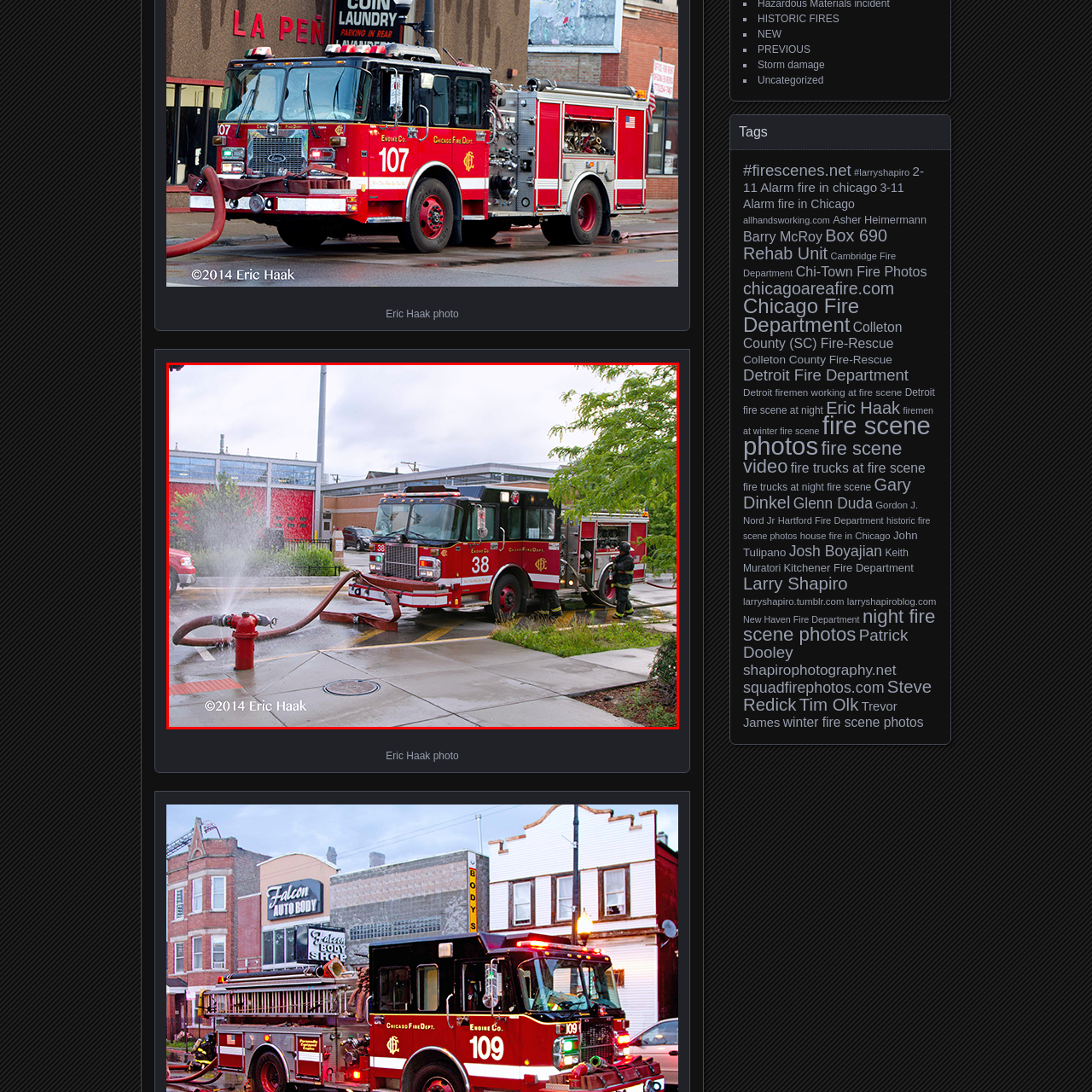What is the firefighter doing?
Direct your attention to the image inside the red bounding box and provide a detailed explanation in your answer.

In the image, a firefighter can be spotted working alongside the truck, which suggests that the firefighter is involved in managing the emergency situation and is part of the teamwork involved in firefighting efforts.